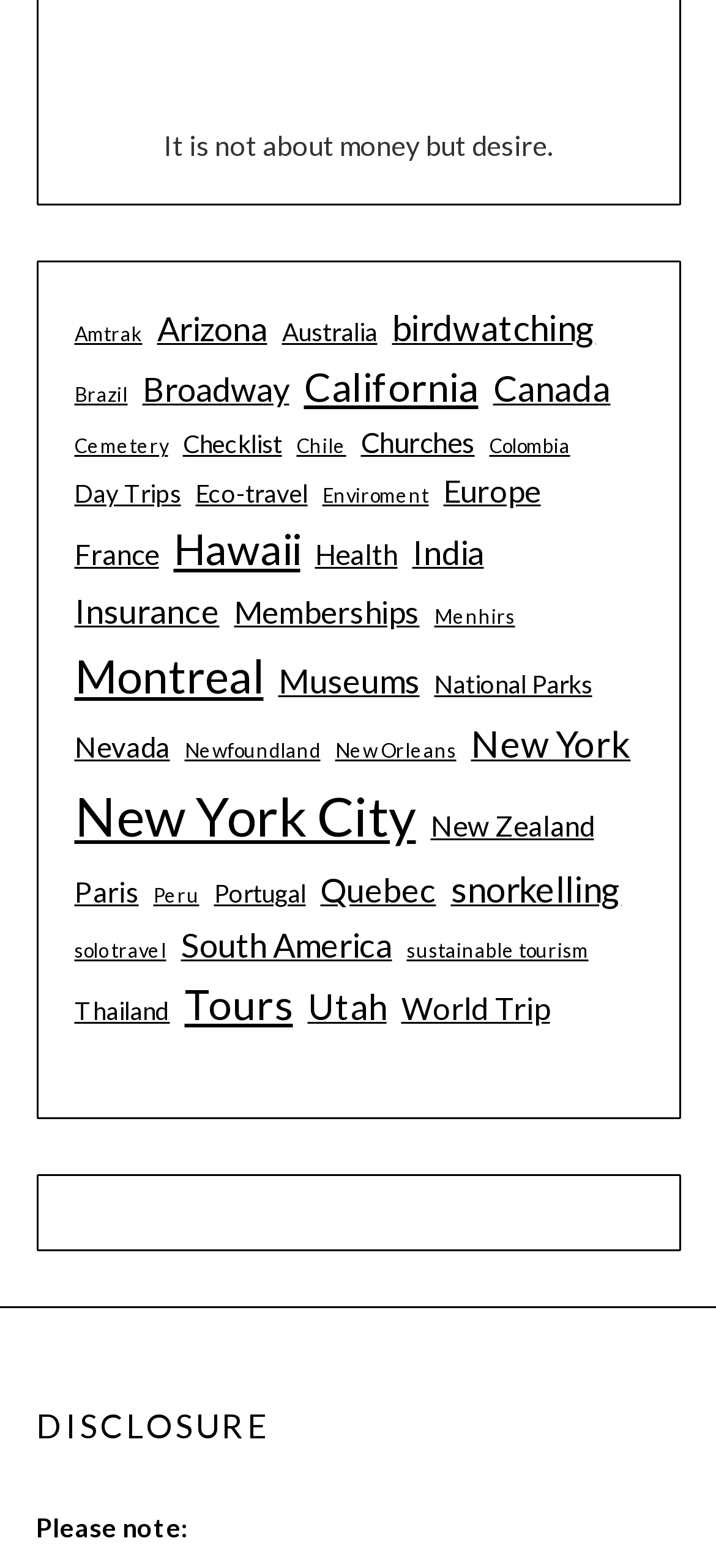Using the element description: "solo travel", determine the bounding box coordinates for the specified UI element. The coordinates should be four float numbers between 0 and 1, [left, top, right, bottom].

[0.104, 0.595, 0.232, 0.615]